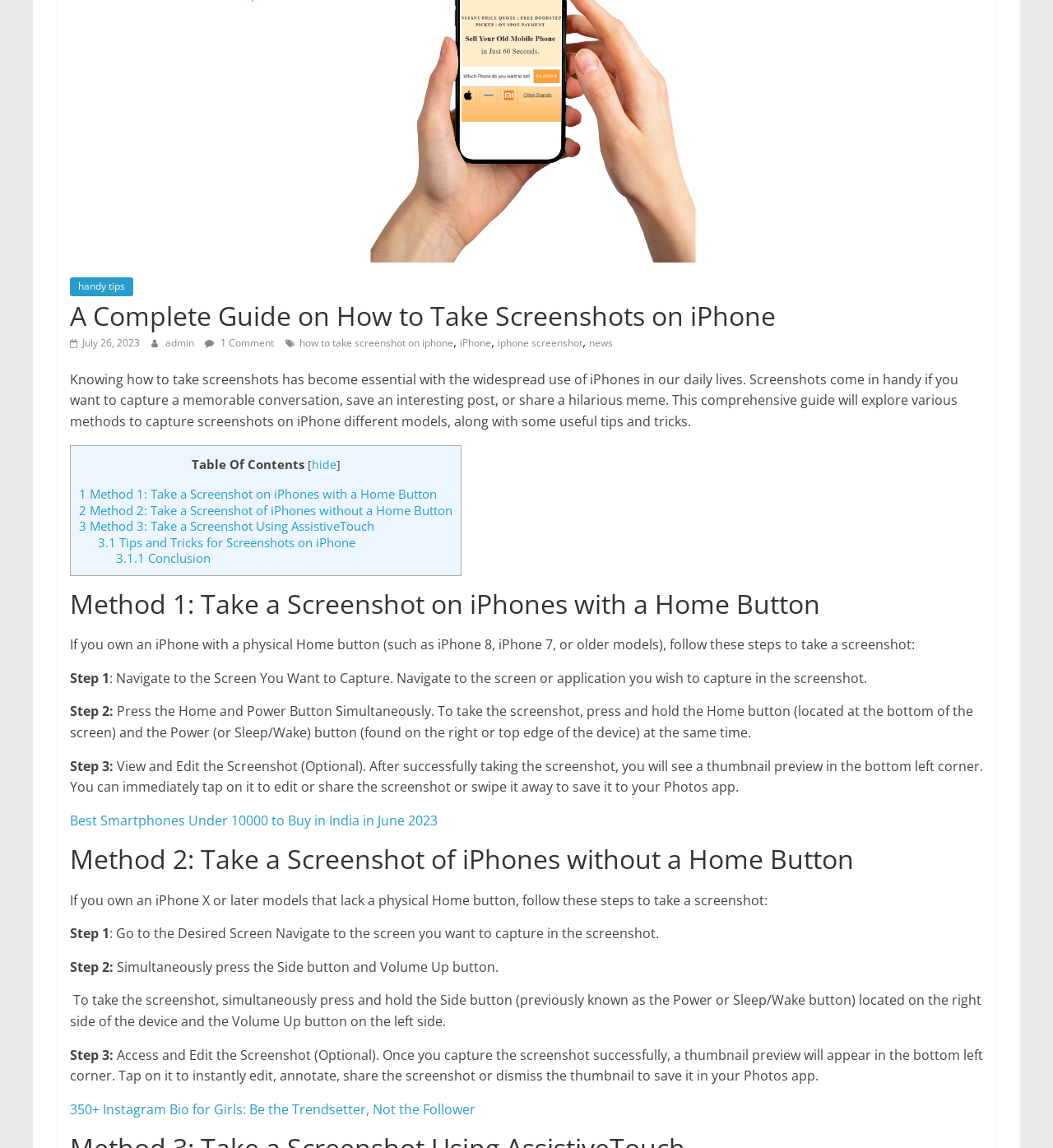Identify the bounding box for the UI element specified in this description: "July 26, 2023April 15, 2024". The coordinates must be four float numbers between 0 and 1, formatted as [left, top, right, bottom].

[0.066, 0.293, 0.133, 0.305]